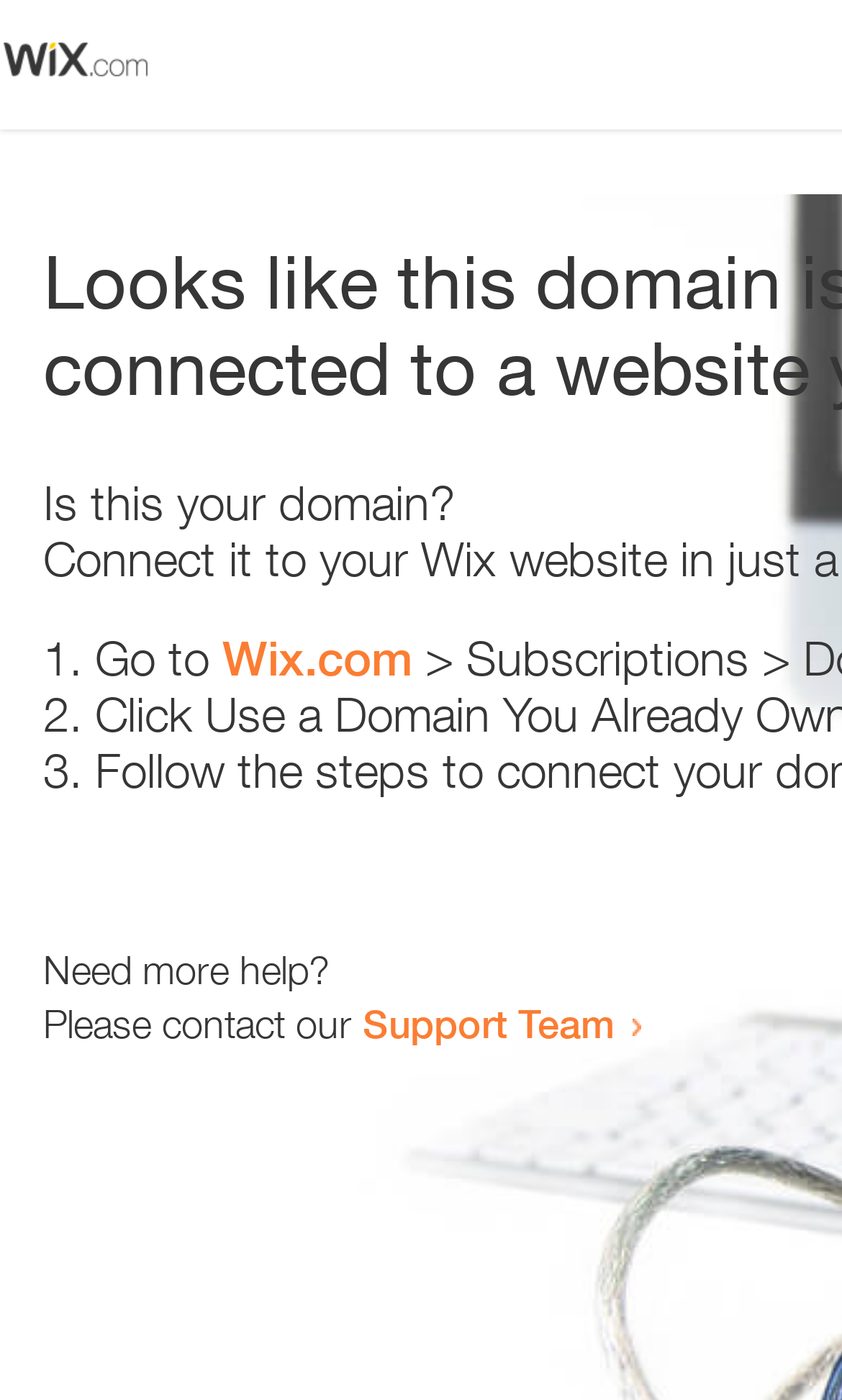From the webpage screenshot, predict the bounding box coordinates (top-left x, top-left y, bottom-right x, bottom-right y) for the UI element described here: Wix.com

[0.264, 0.45, 0.49, 0.49]